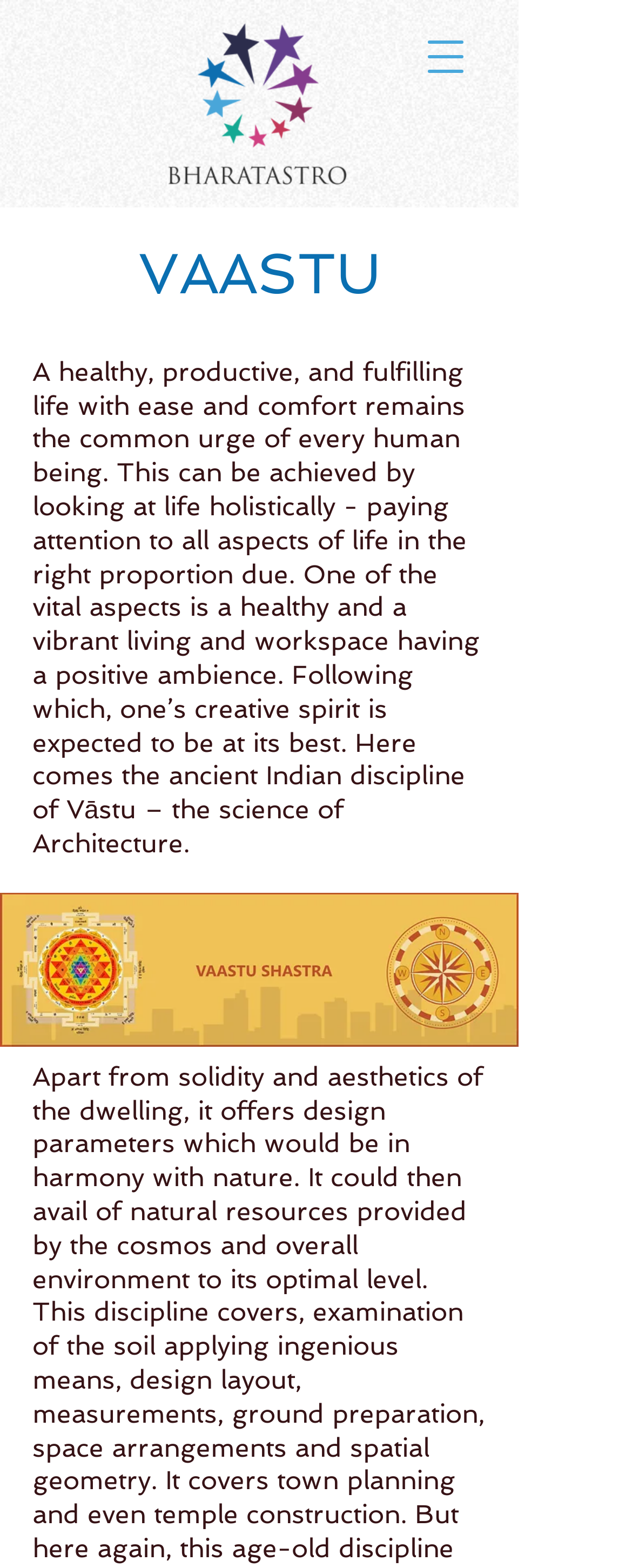Using the provided element description "aria-label="Open navigation menu"", determine the bounding box coordinates of the UI element.

[0.641, 0.01, 0.769, 0.062]